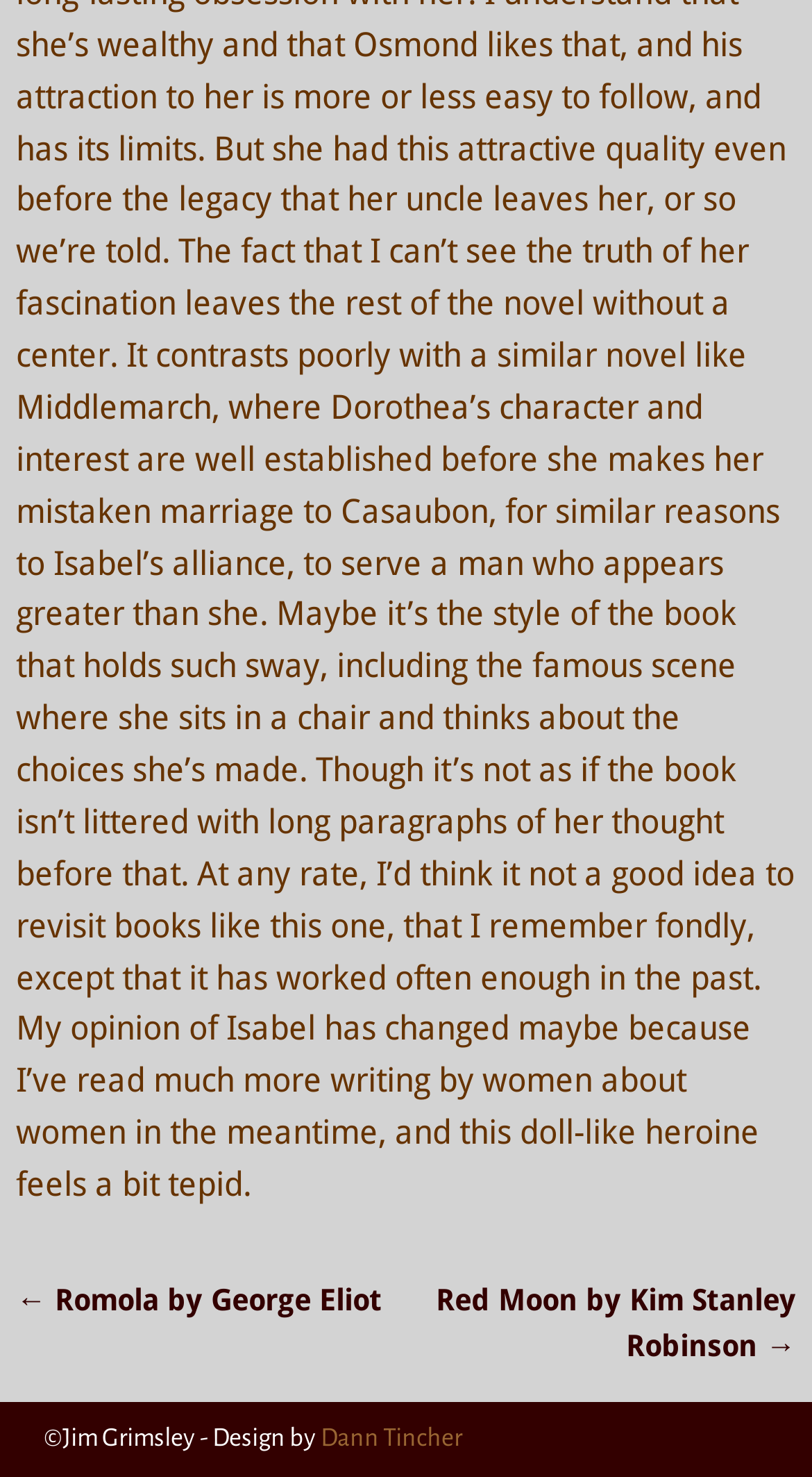From the element description: "Dann Tincher", extract the bounding box coordinates of the UI element. The coordinates should be expressed as four float numbers between 0 and 1, in the order [left, top, right, bottom].

[0.395, 0.965, 0.569, 0.983]